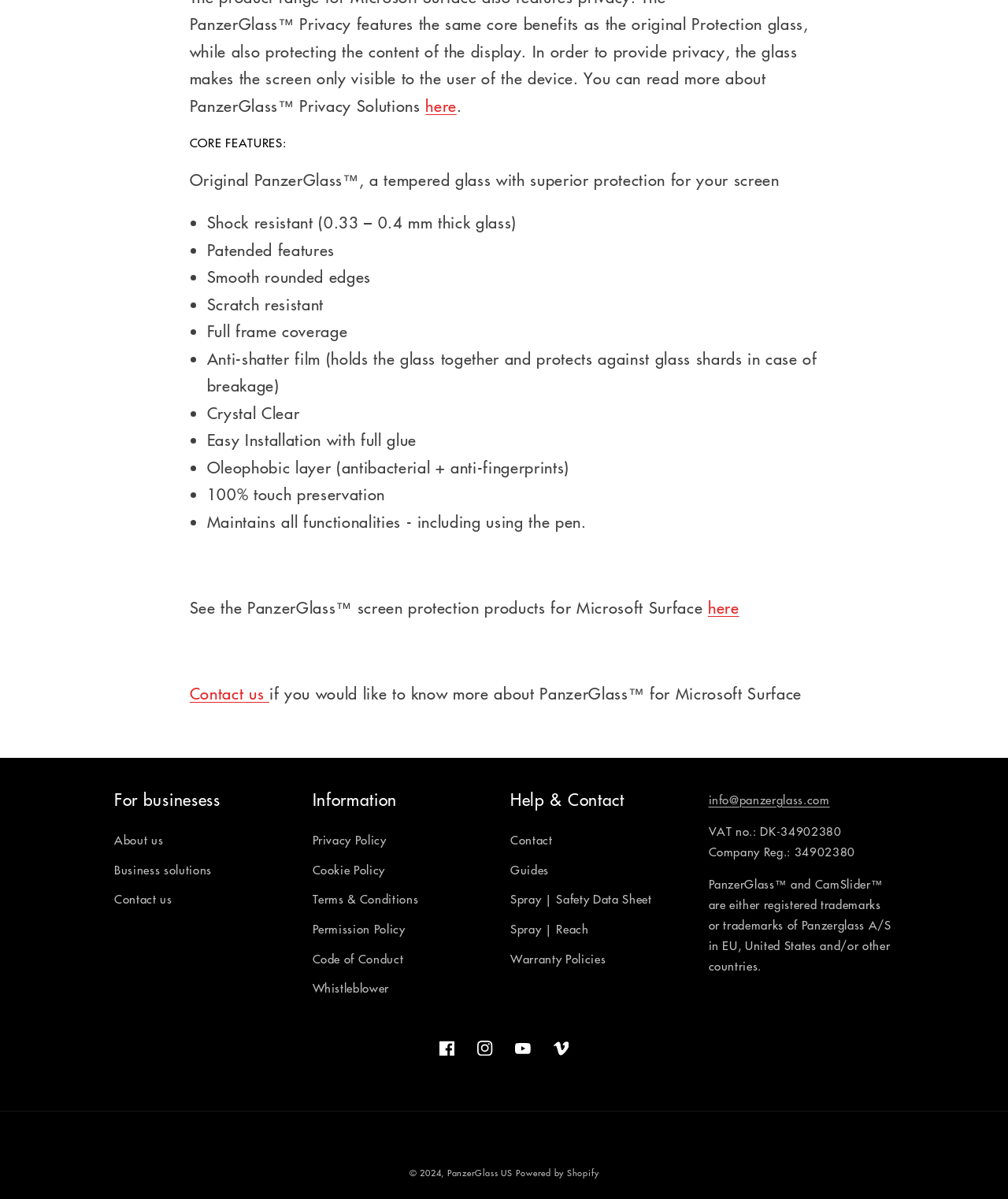Show the bounding box coordinates for the HTML element described as: "Terms & Conditions".

[0.31, 0.738, 0.415, 0.762]